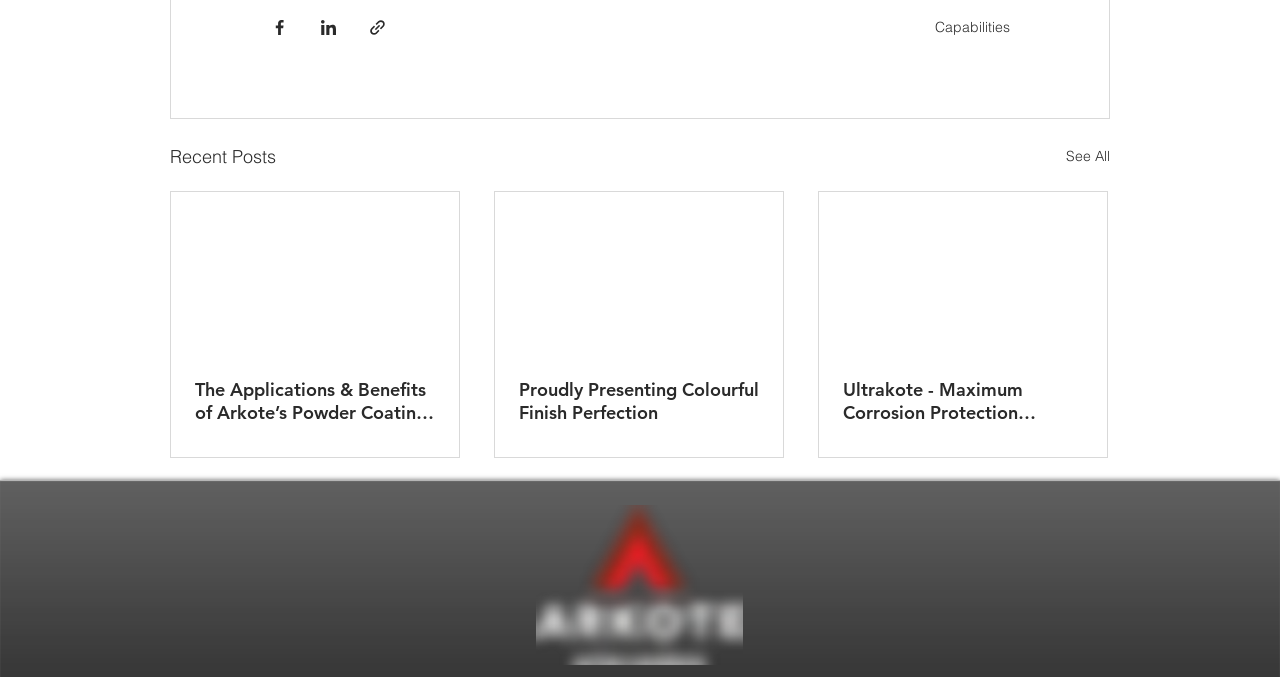Answer in one word or a short phrase: 
What is the topic of the first article?

Powder Coating Systems